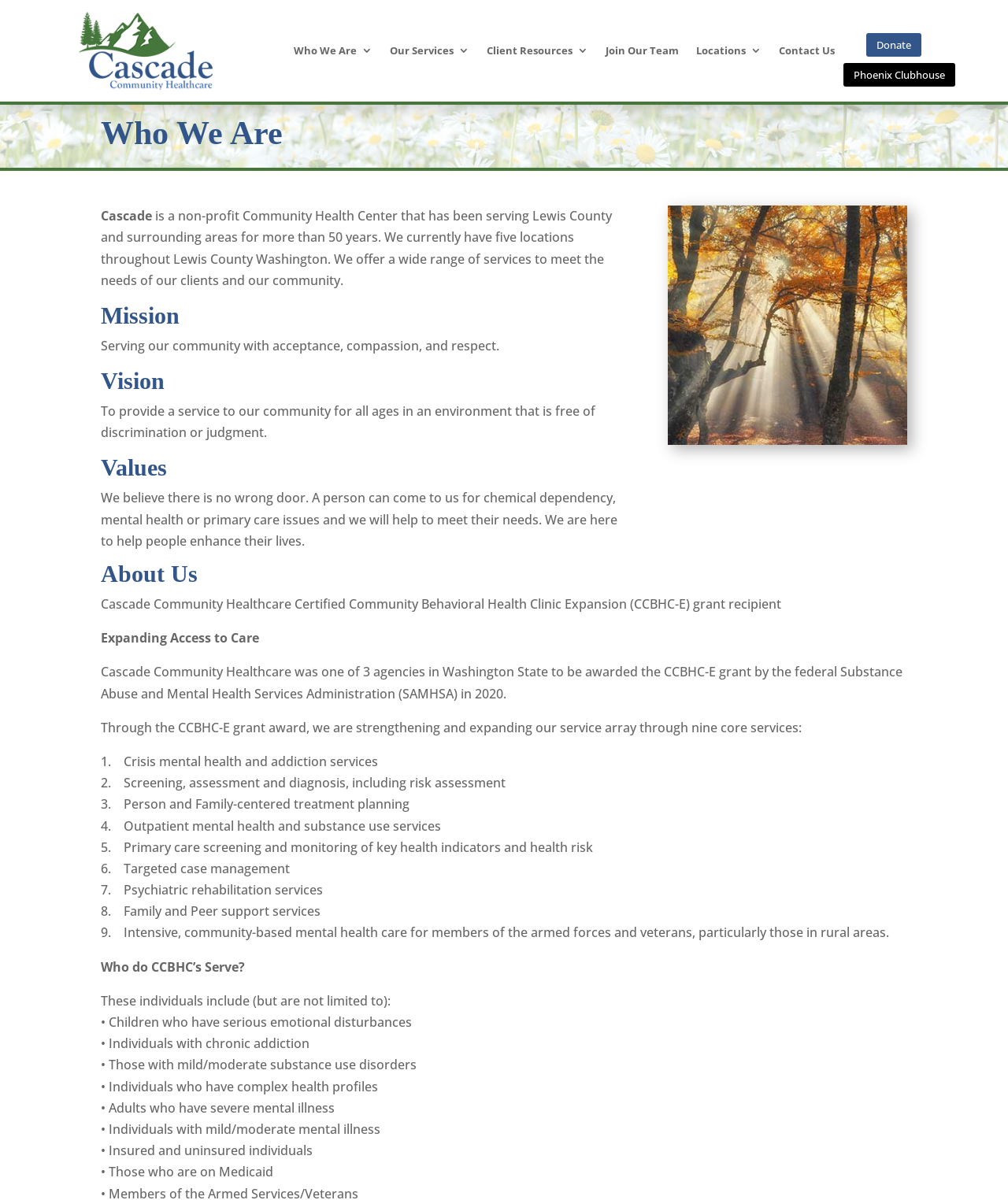Offer a comprehensive description of the webpage’s content and structure.

The webpage is about the mission and vision of Cascade Community Healthcare, a non-profit Community Health Center. At the top, there are several links to different sections of the website, including "Who We Are", "Our Services", "Client Resources", "Join Our Team", "Locations", and "Contact Us". 

Below the links, there is a heading "Who We Are" followed by a brief description of the organization, stating that it has been serving Lewis County and surrounding areas for over 50 years and offers a wide range of services. 

The "Mission" section is located below, with a heading and a brief statement describing the organization's mission to serve the community with acceptance, compassion, and respect. 

The "Vision" section is situated next to the "Mission" section, with a heading and a statement describing the organization's vision to provide services to the community without discrimination or judgment. 

The "Values" section is located below, with a heading and a statement describing the organization's values, including the belief that there is no wrong door and that they are there to help people enhance their lives.

To the right of the "Values" section, there is an image. 

Below the image, there is a heading "About Us" followed by several paragraphs of text describing the organization's Certified Community Behavioral Health Clinic Expansion (CCBHC-E) grant recipient and its goals to expand access to care. 

The webpage also lists the nine core services provided by the organization, including crisis mental health and addiction services, screening, assessment, and diagnosis, person and family-centered treatment planning, and others. 

Finally, the webpage describes who the CCBHC’s serve, including children with serious emotional disturbances, individuals with chronic addiction, and those with complex health profiles, among others.